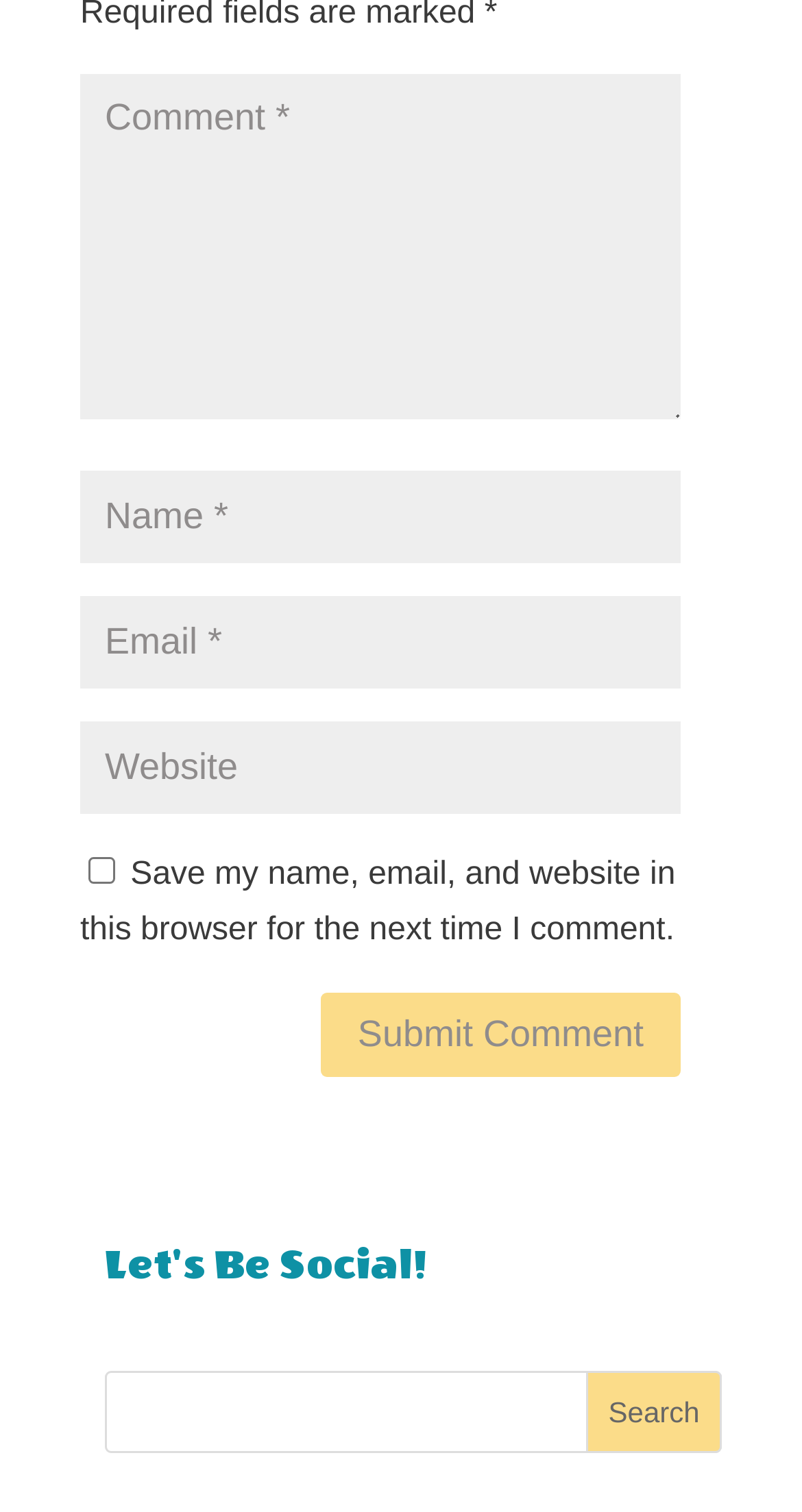Locate the bounding box of the UI element with the following description: "input value="Website" name="url"".

[0.1, 0.477, 0.849, 0.538]